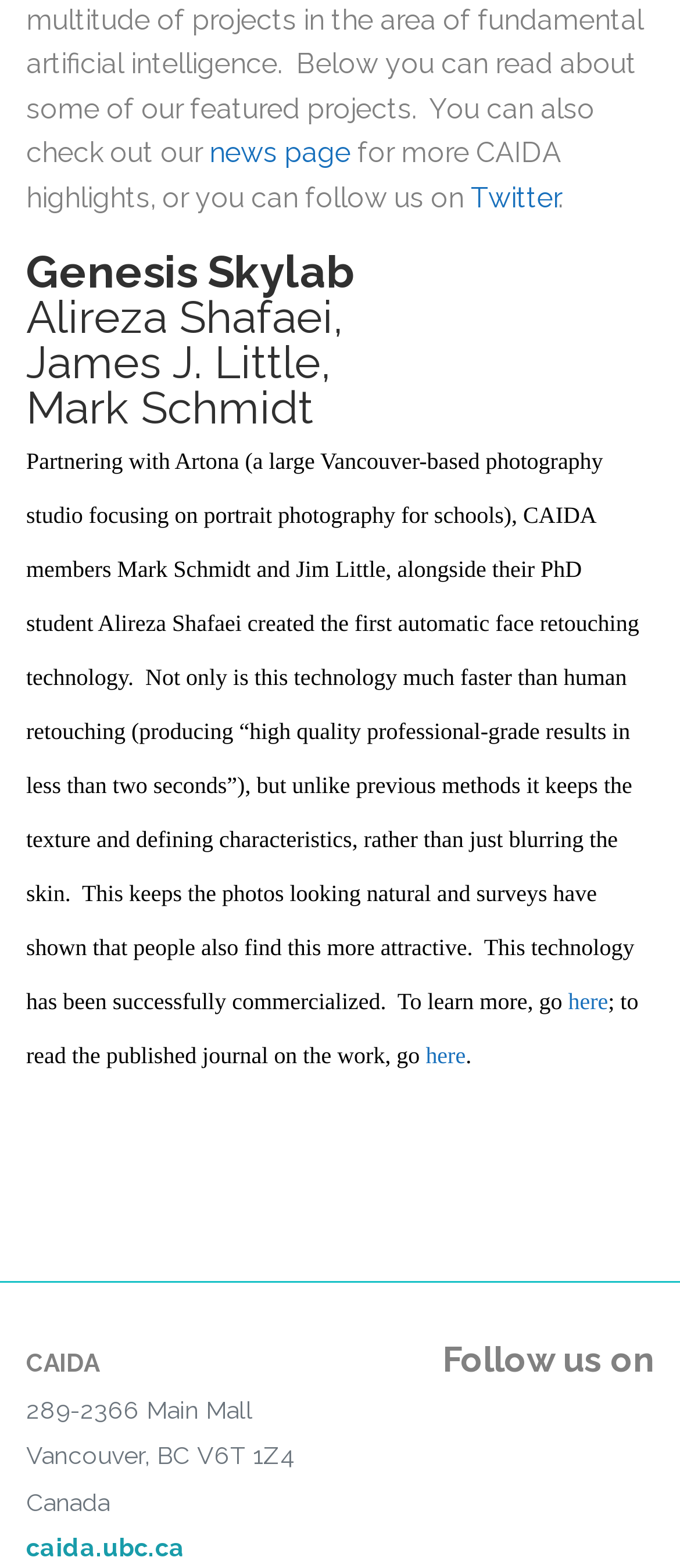Identify and provide the bounding box for the element described by: "caida.ubc.ca".

[0.038, 0.979, 0.272, 0.996]